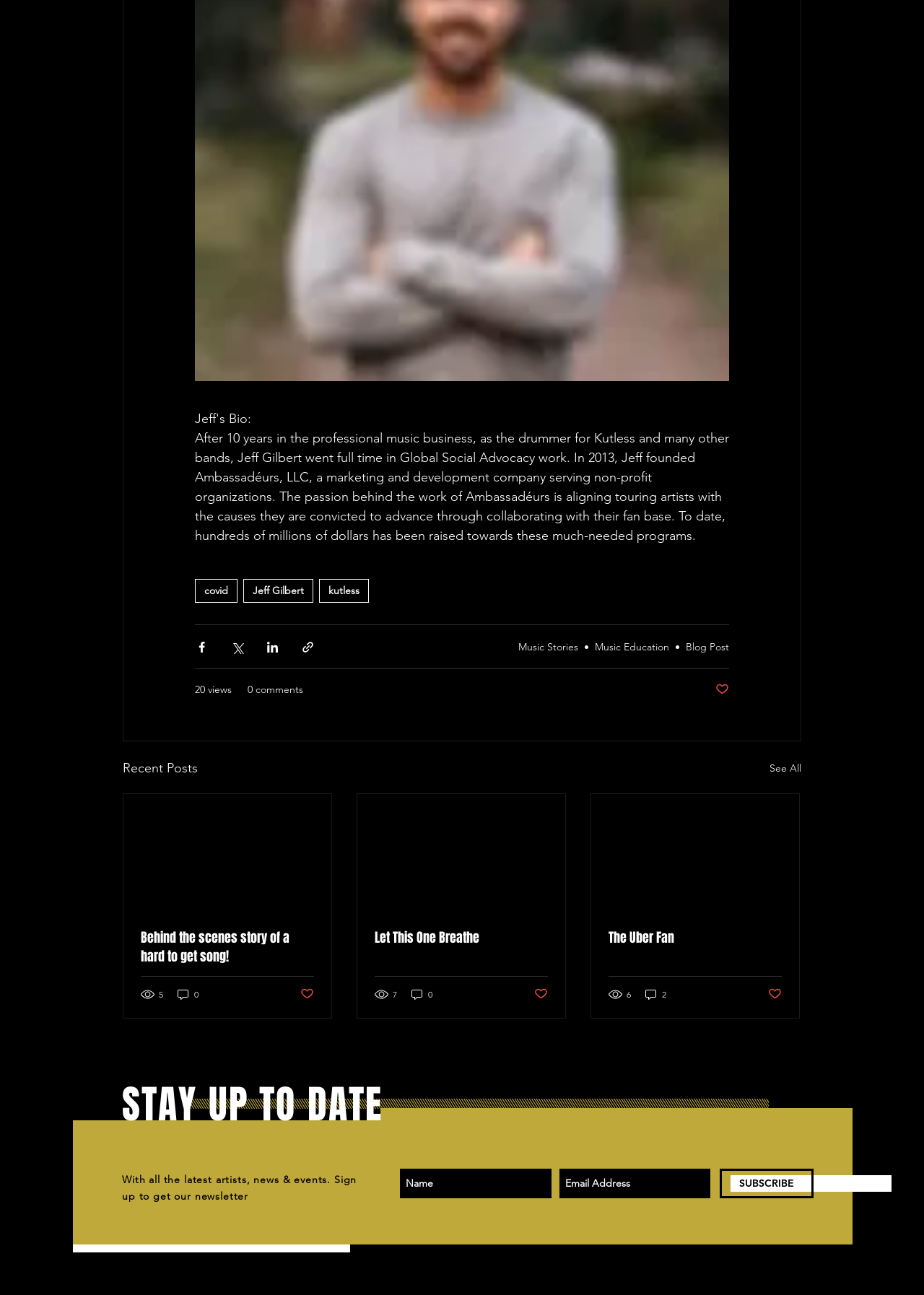Determine the bounding box coordinates of the clickable element necessary to fulfill the instruction: "Subscribe to the newsletter". Provide the coordinates as four float numbers within the 0 to 1 range, i.e., [left, top, right, bottom].

[0.779, 0.903, 0.88, 0.926]